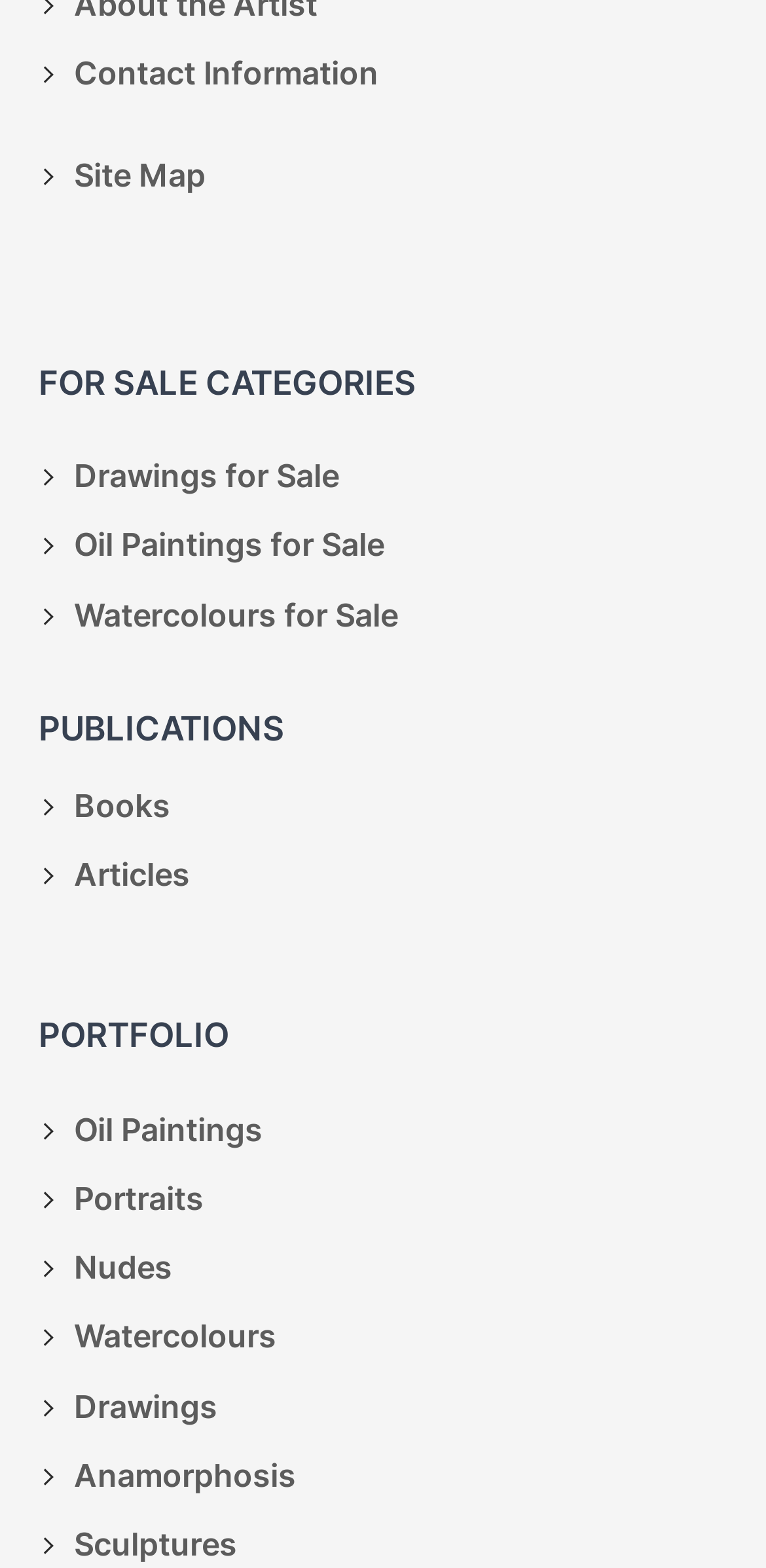Please provide a brief answer to the following inquiry using a single word or phrase:
How many links are there in the webpage?

13